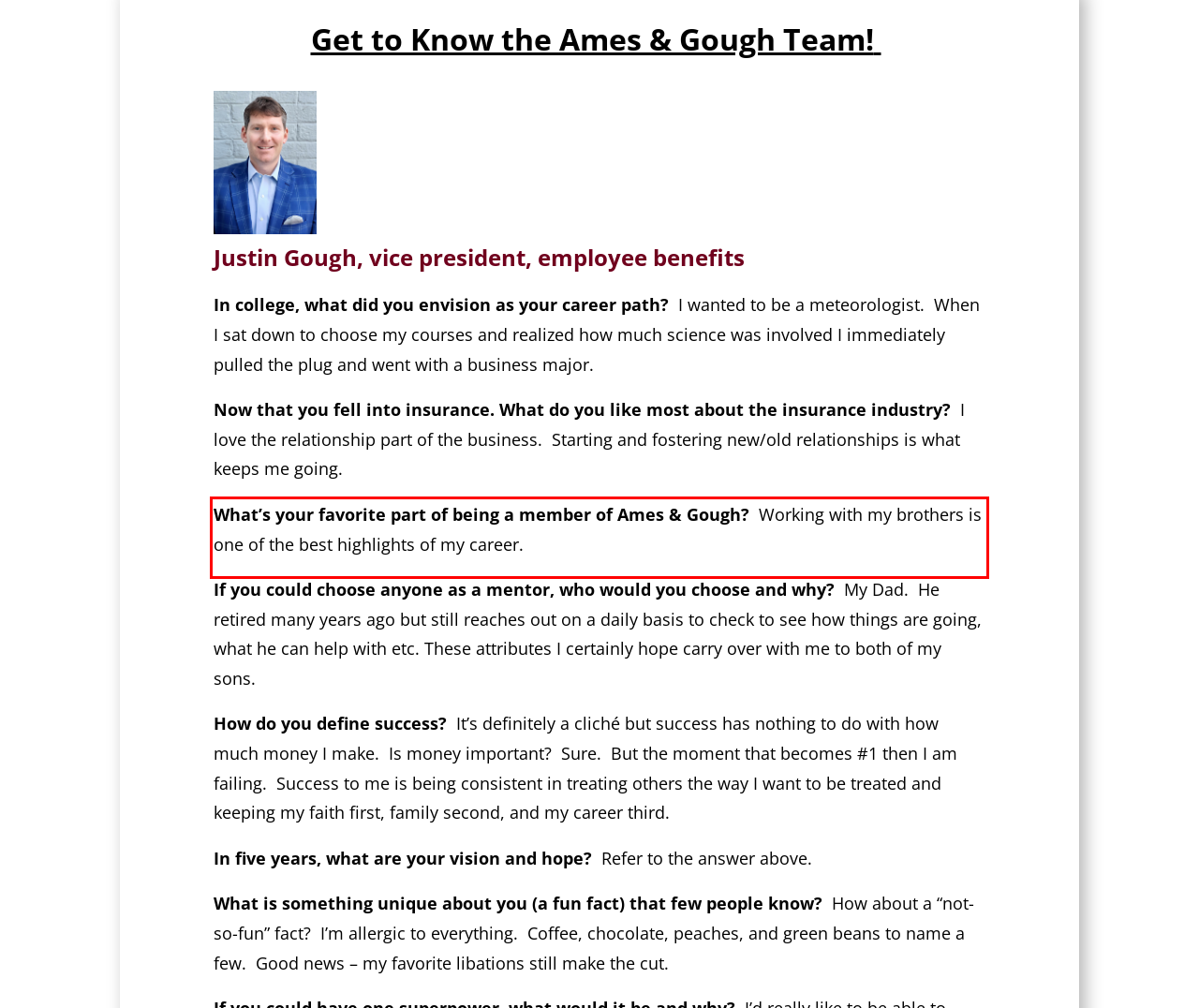With the given screenshot of a webpage, locate the red rectangle bounding box and extract the text content using OCR.

What’s your favorite part of being a member of Ames & Gough? Working with my brothers is one of the best highlights of my career.